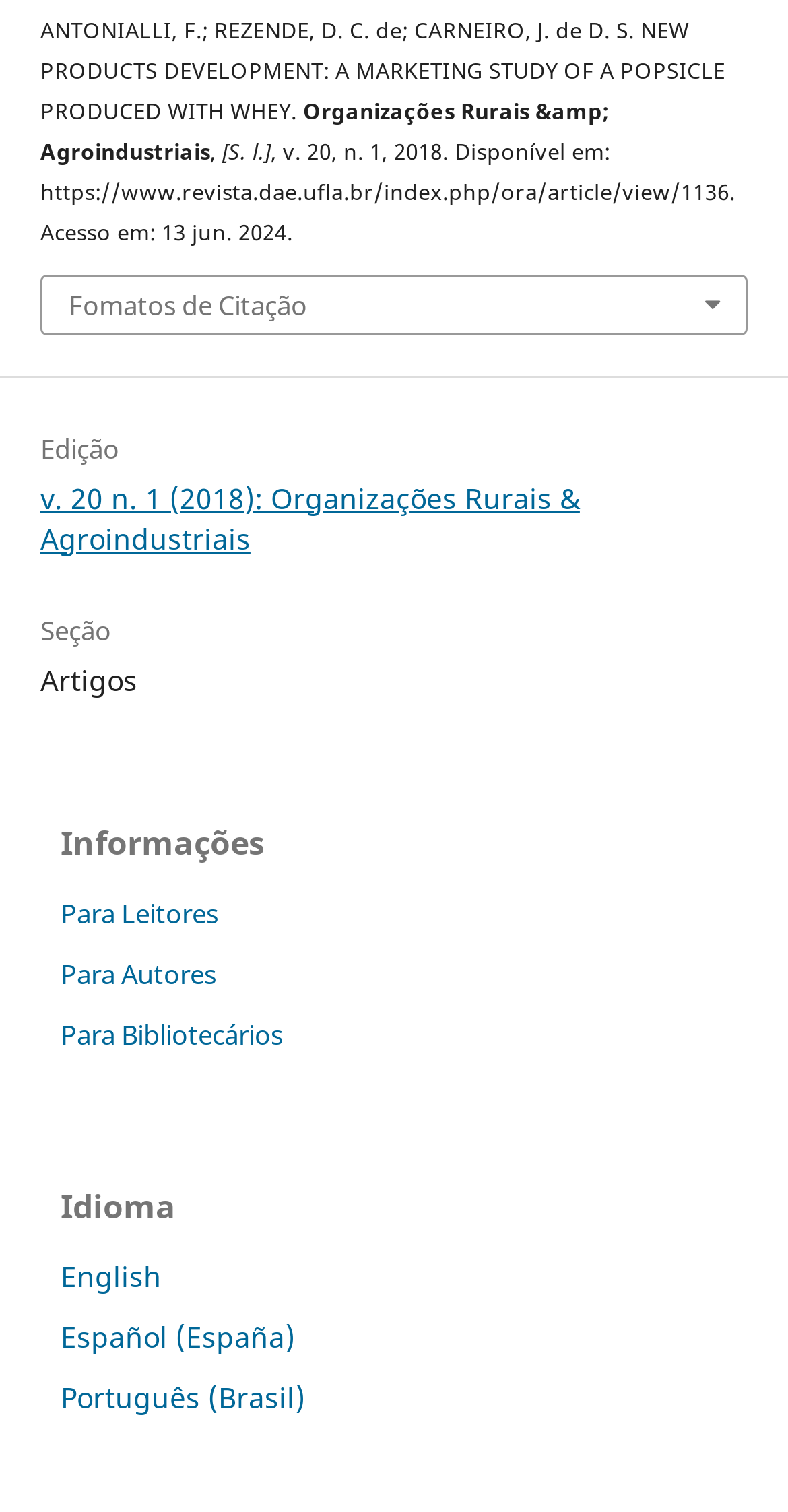What is the publication year of the article?
Analyze the image and provide a thorough answer to the question.

I found the publication year of the article by looking at the StaticText element with the text ', v. 20, n. 1, 2018. Disponível em: https://www.revista.dae.ufla.br/index.php/ora/article/view/1136. Acesso em: 13 jun. 2024.' which is a child of the Root Element.